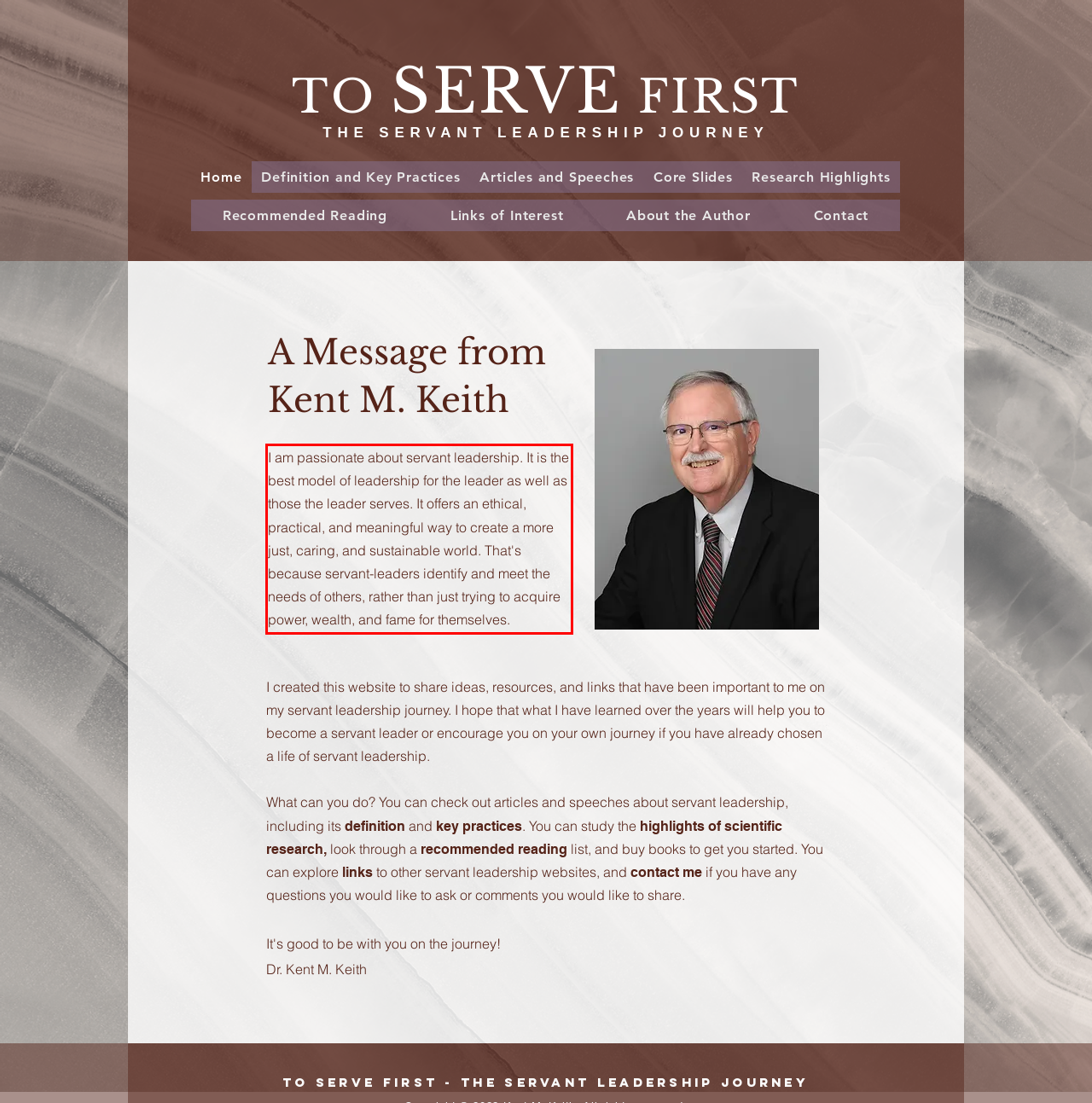Examine the screenshot of the webpage, locate the red bounding box, and perform OCR to extract the text contained within it.

I am passionate about servant leadership. It is the best model of leadership for the leader as well as those the leader serves. It offers an ethical, practical, and meaningful way to create a more just, caring, and sustainable world. That's because servant-leaders identify and meet the needs of others, rather than just trying to acquire power, wealth, and fame for themselves.